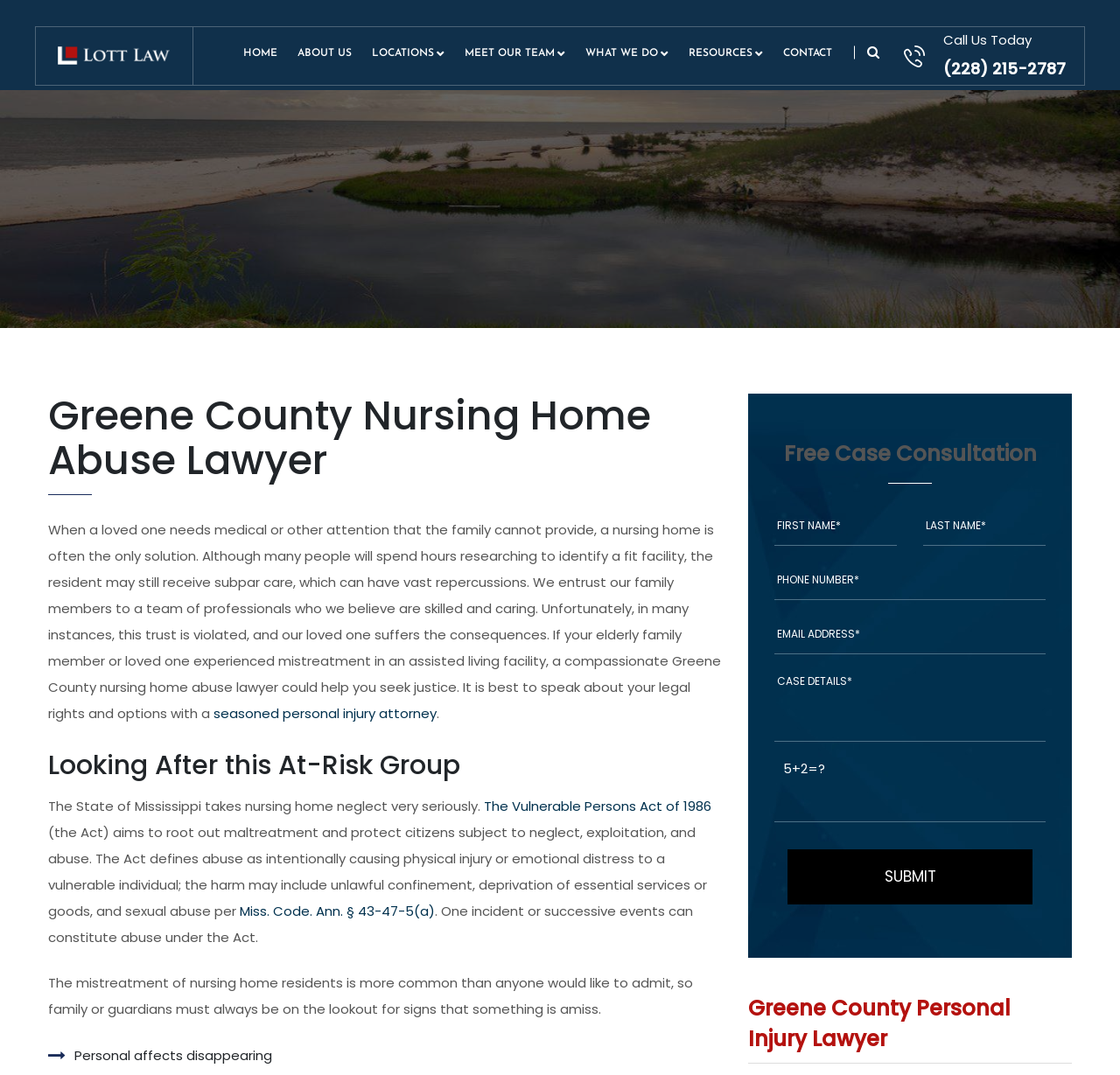Extract the bounding box of the UI element described as: "name="first-name" placeholder="FIRST NAME*"".

[0.691, 0.47, 0.801, 0.508]